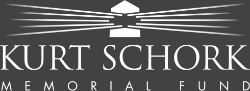Give an elaborate caption for the image.

The image features the logo of the Kurt Schork Memorial Fund, prominently displaying the name "KURT SCHORK" in bold, elegant typography. Below the name, the words "MEMORIAL FUND" appear in a slightly smaller font. The design is sleek and modern, set against a dark background that enhances the logo's visibility. This logo represents an organization dedicated to honoring the legacy of Kurt Schork, an important figure in journalism, through various initiatives and awards that support aspiring journalists and promote integrity in the media.